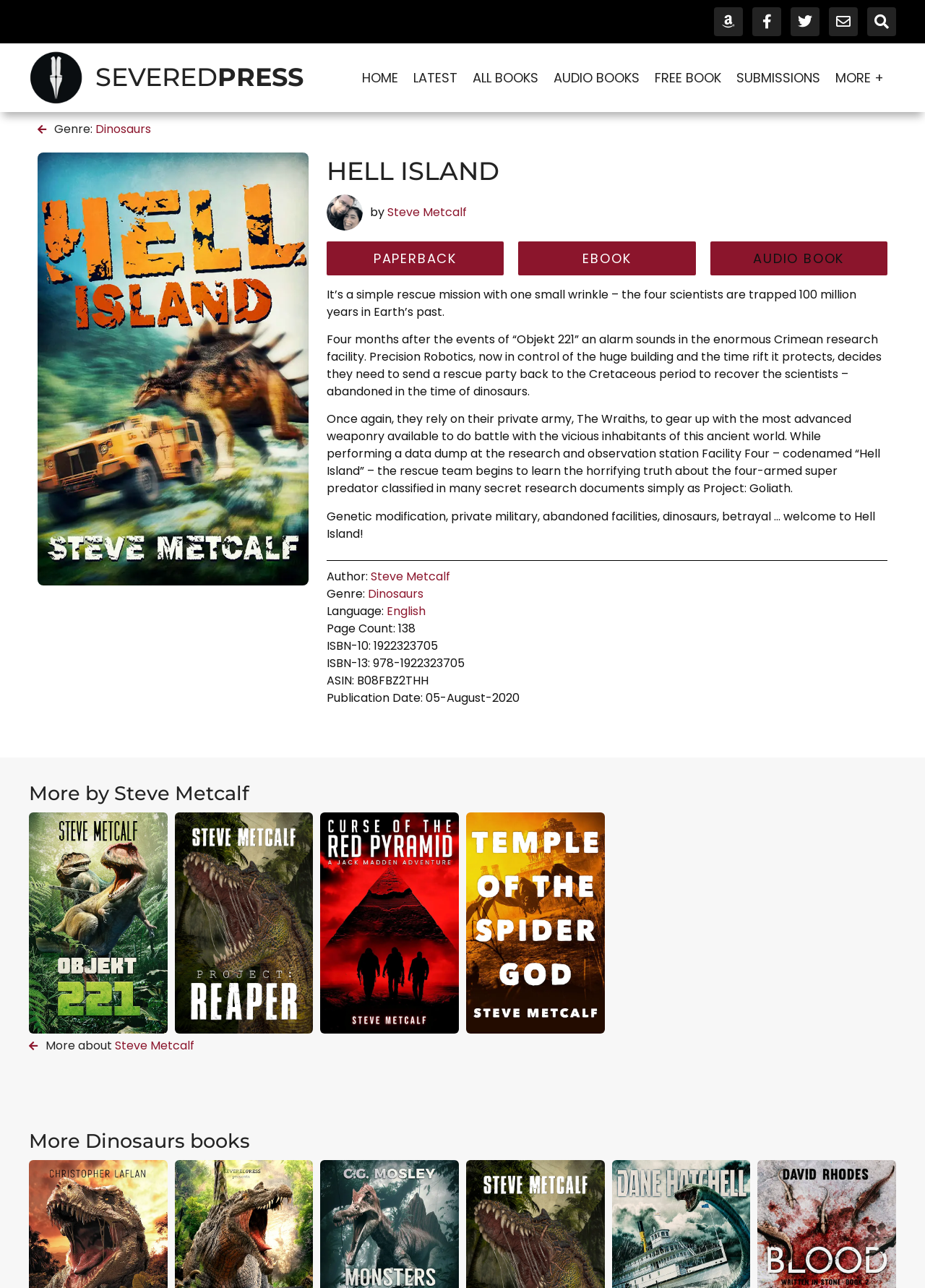Using the description: "alt="TEMPLE OF THE SPIDER GOD"", identify the bounding box of the corresponding UI element in the screenshot.

[0.504, 0.631, 0.654, 0.803]